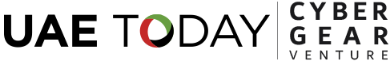Please respond to the question with a concise word or phrase:
What is the tagline of the platform?

Cyber Gear Venture